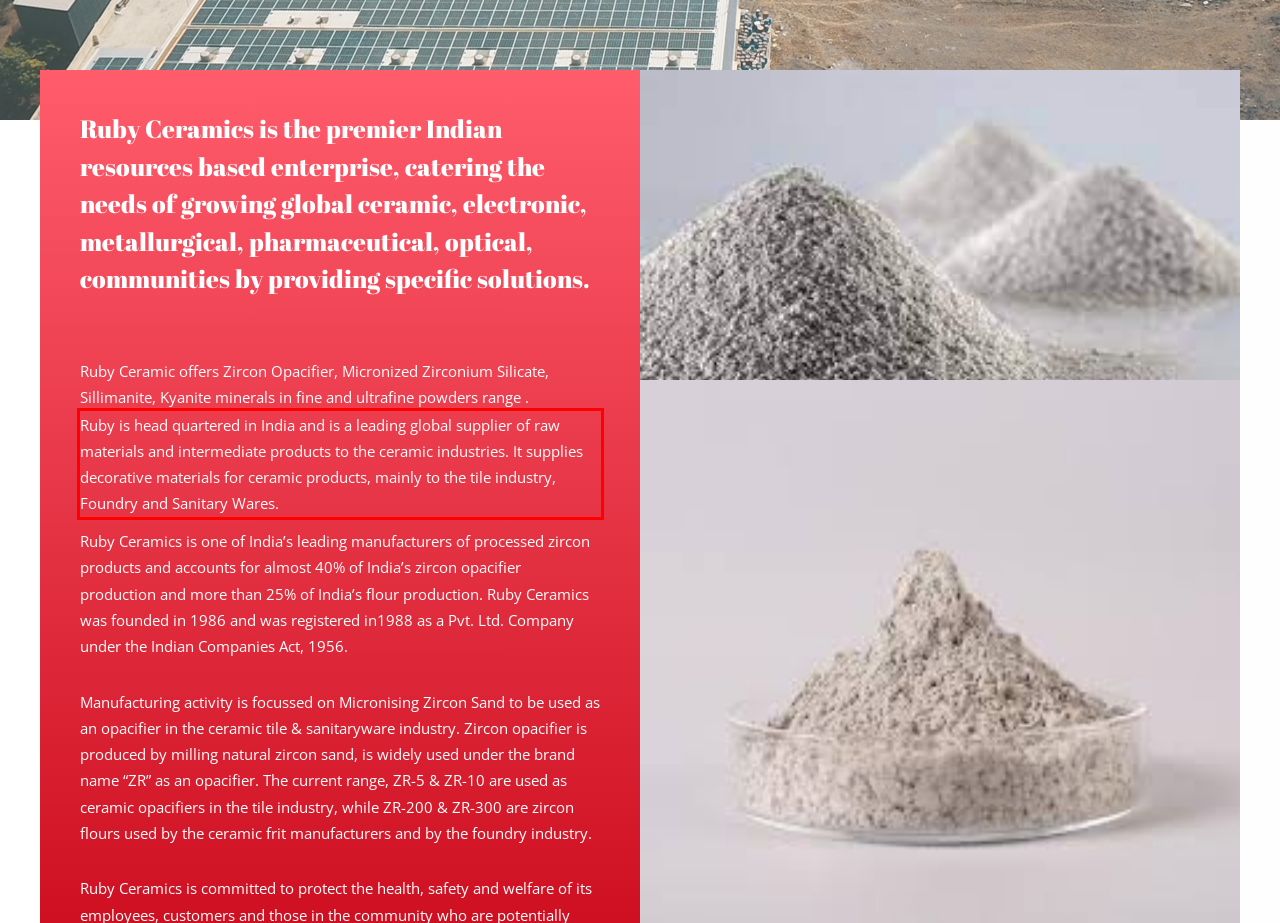Using the webpage screenshot, recognize and capture the text within the red bounding box.

Ruby is head quartered in India and is a leading global supplier of raw materials and intermediate products to the ceramic industries. It supplies decorative materials for ceramic products, mainly to the tile industry, Foundry and Sanitary Wares.